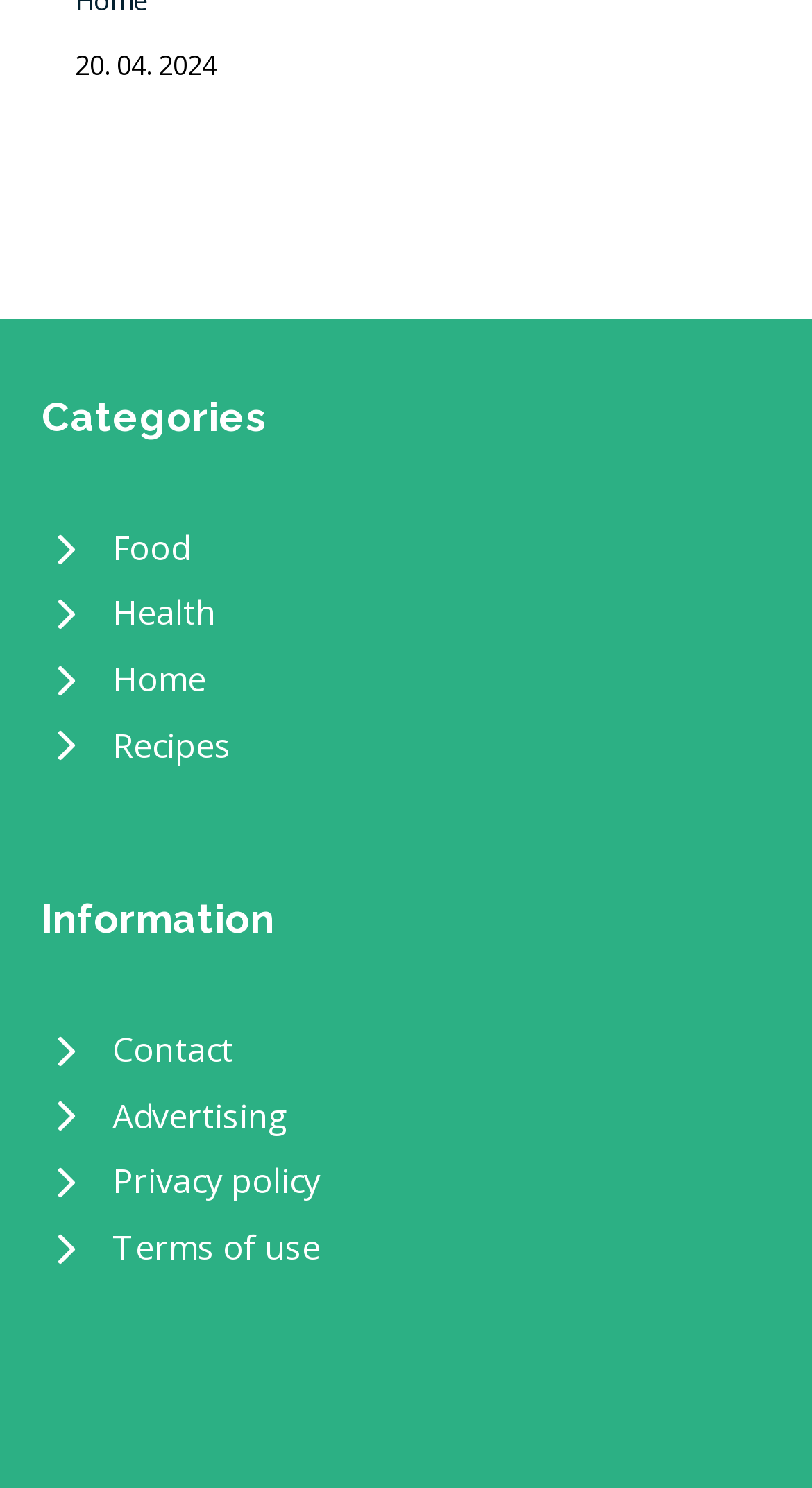What is the date displayed at the top?
Please answer the question with a detailed response using the information from the screenshot.

The date is displayed at the top of the webpage, which can be found in the StaticText element with the text '20. 04. 2024' and bounding box coordinates [0.092, 0.03, 0.267, 0.055].